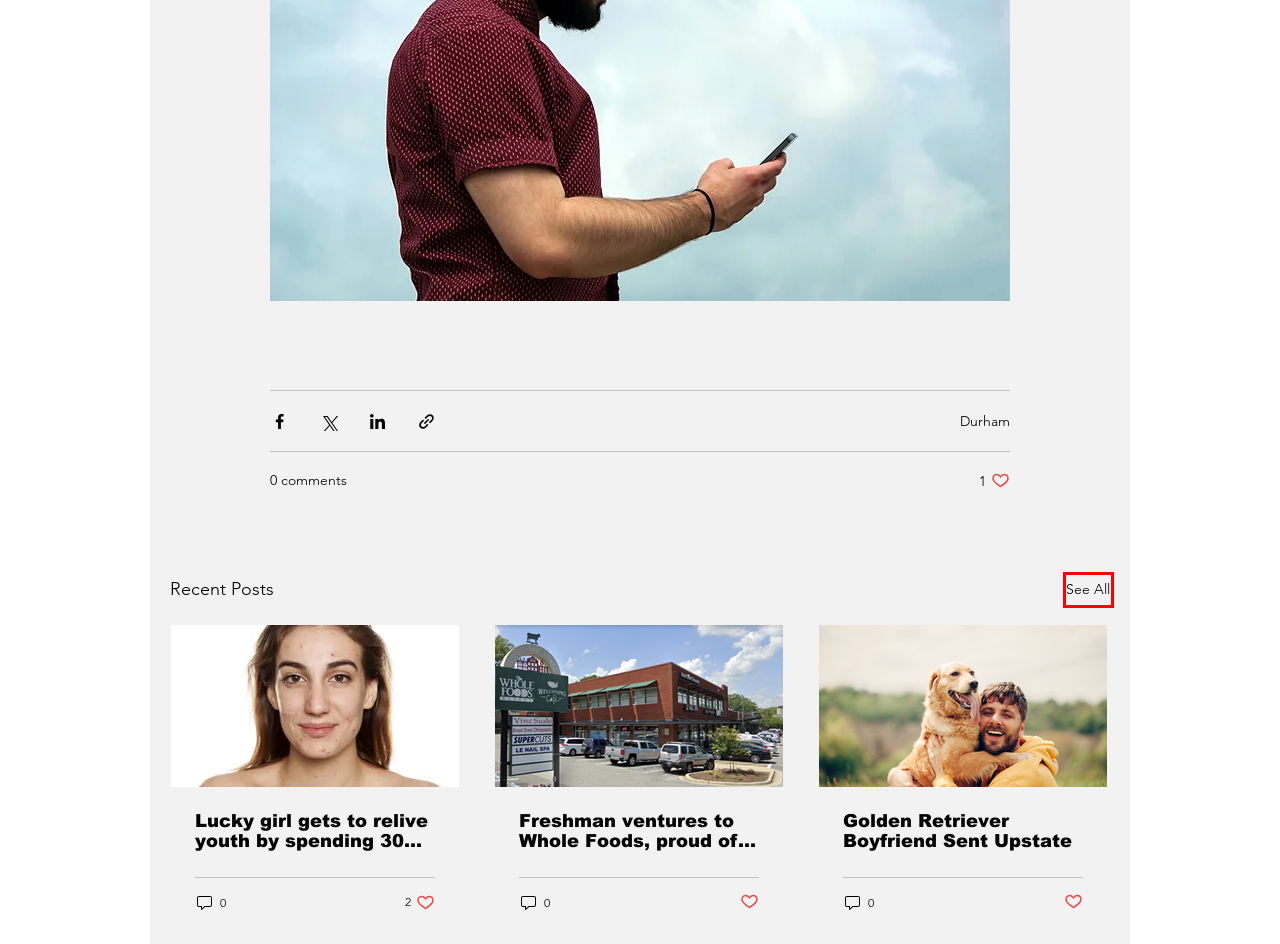With the provided webpage screenshot containing a red bounding box around a UI element, determine which description best matches the new webpage that appears after clicking the selected element. The choices are:
A. Campus | The Fluke News
B. Durham
C. The Fluke News | All News
D. Golden Retriever Boyfriend Sent Upstate
E. Social | The Fluke News
F. Freshman ventures to Whole Foods, proud of themselves for bursting Duke bubble
G. The Fluke News | Staff
H. Lucky girl gets to relive youth by spending 30 minutes covering pimple

C